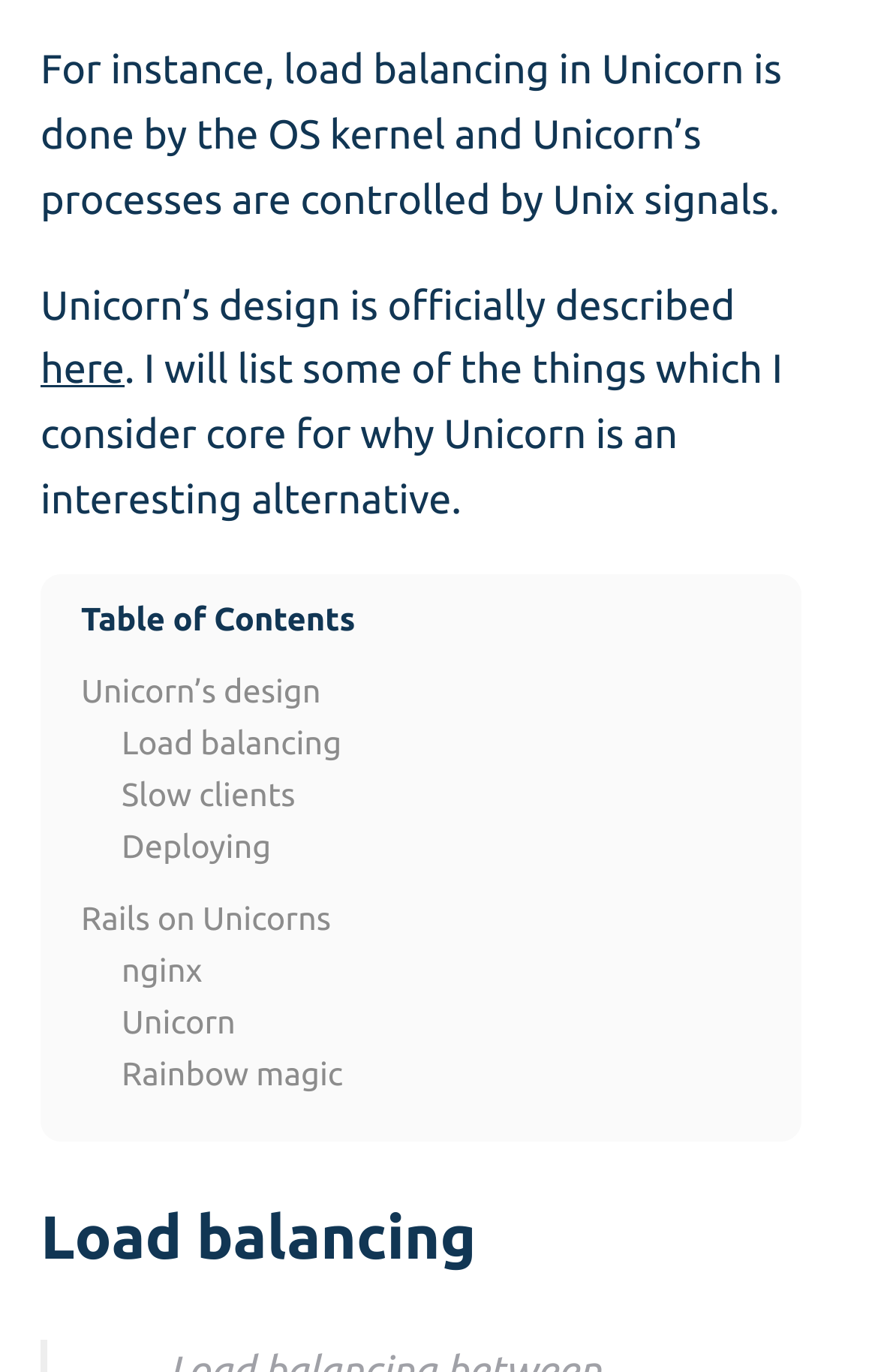What is the topic of the heading?
Based on the screenshot, give a detailed explanation to answer the question.

The heading element is located at the bottom of the webpage, and its text is 'Load balancing'. This is a separate section from the links and text above, and it appears to be a subheading or title for a specific topic.